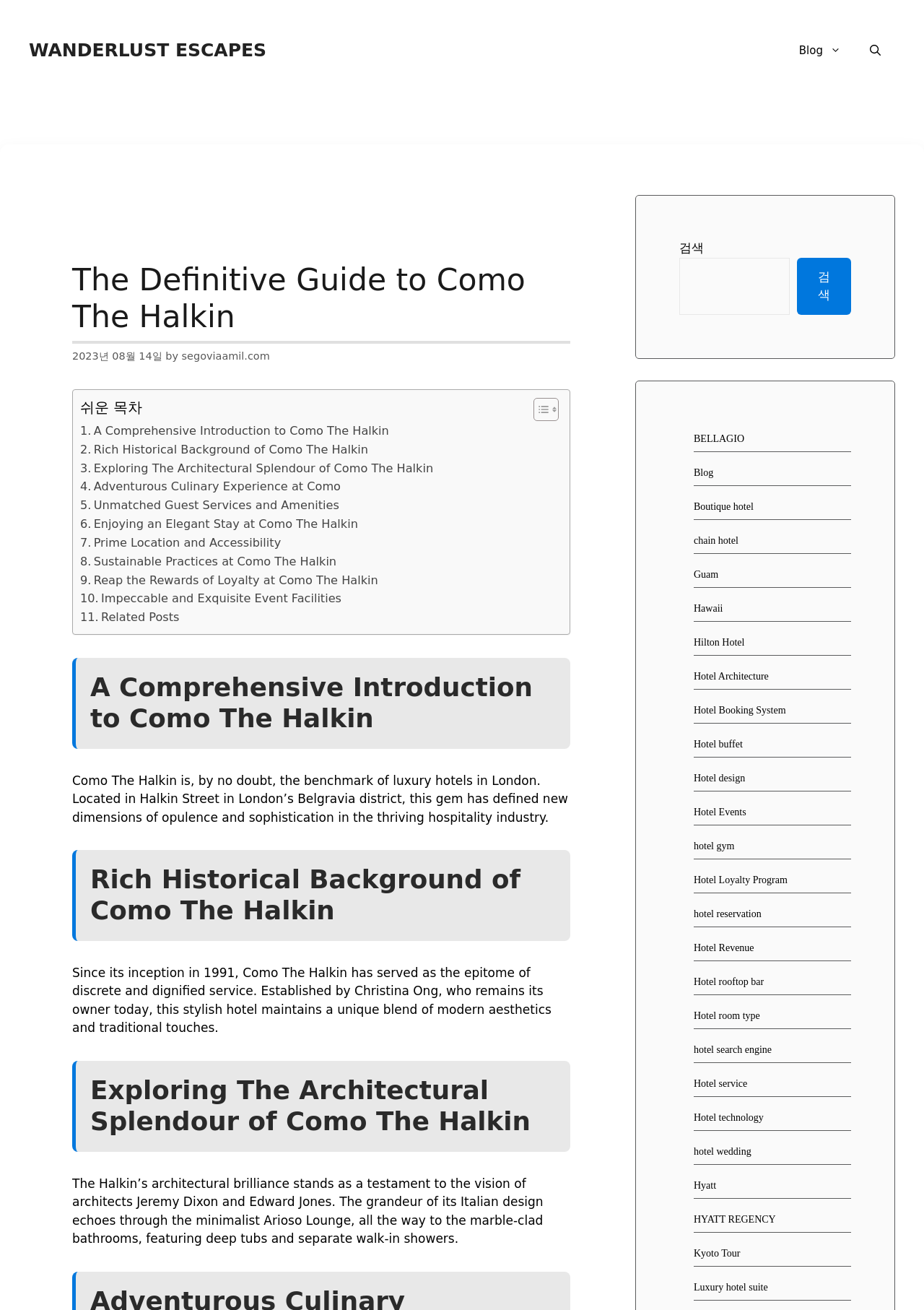Identify the bounding box coordinates for the region to click in order to carry out this instruction: "Toggle the table of content". Provide the coordinates using four float numbers between 0 and 1, formatted as [left, top, right, bottom].

[0.566, 0.303, 0.601, 0.322]